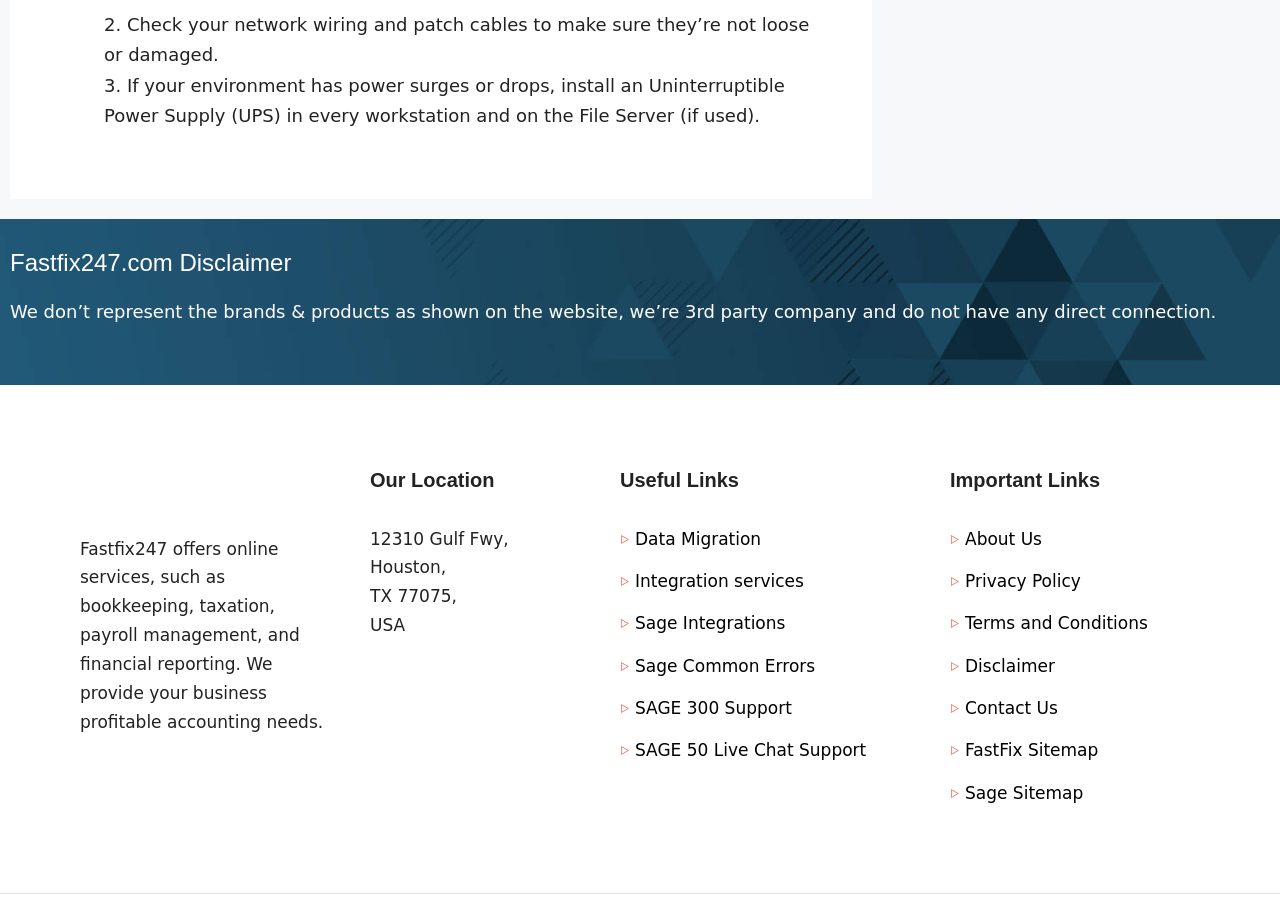Please find the bounding box coordinates of the clickable region needed to complete the following instruction: "Check Disclaimer". The bounding box coordinates must consist of four float numbers between 0 and 1, i.e., [left, top, right, bottom].

[0.754, 0.721, 0.824, 0.742]